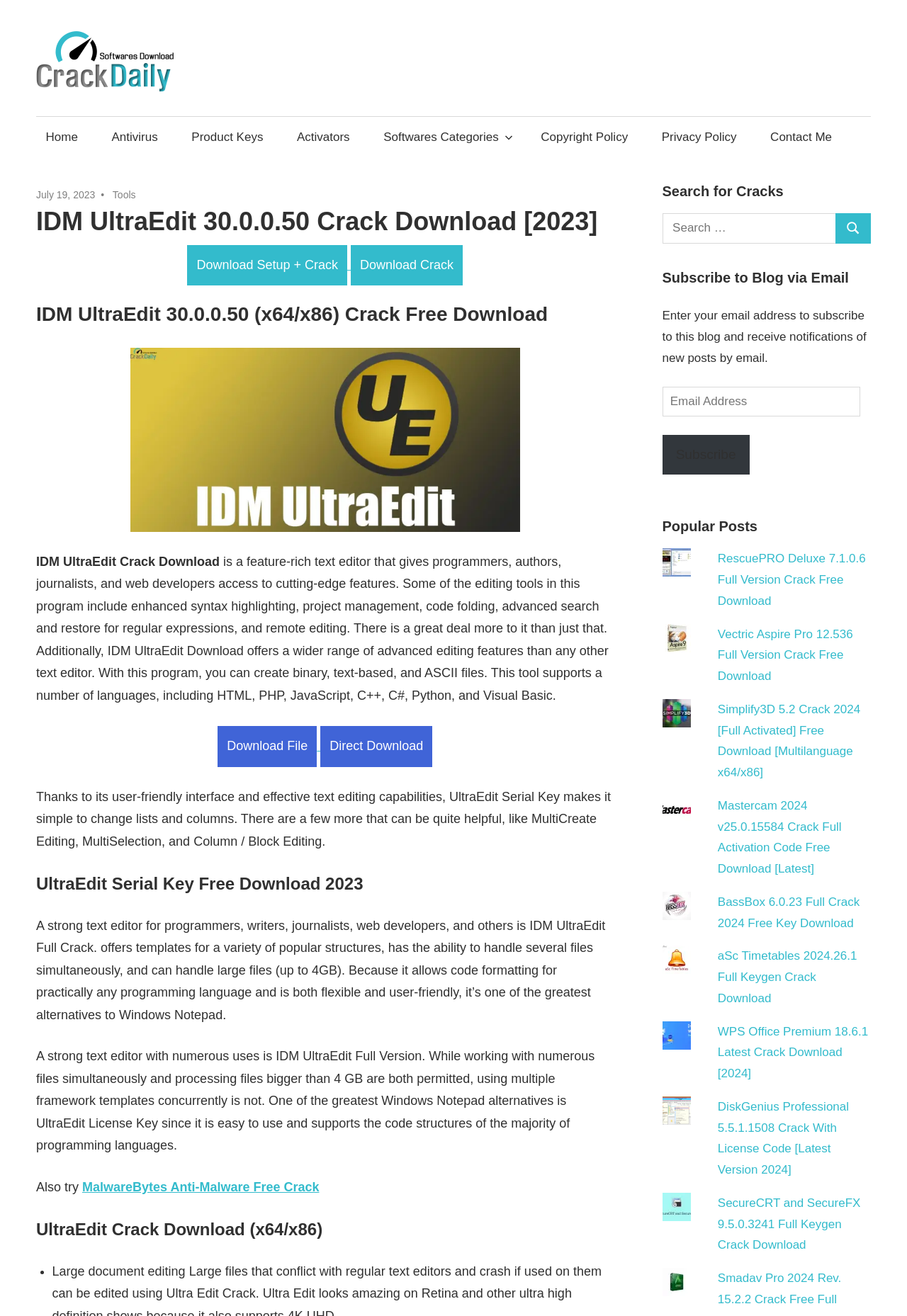Pinpoint the bounding box coordinates of the clickable area needed to execute the instruction: "Subscribe to the blog via email". The coordinates should be specified as four float numbers between 0 and 1, i.e., [left, top, right, bottom].

[0.73, 0.33, 0.826, 0.361]